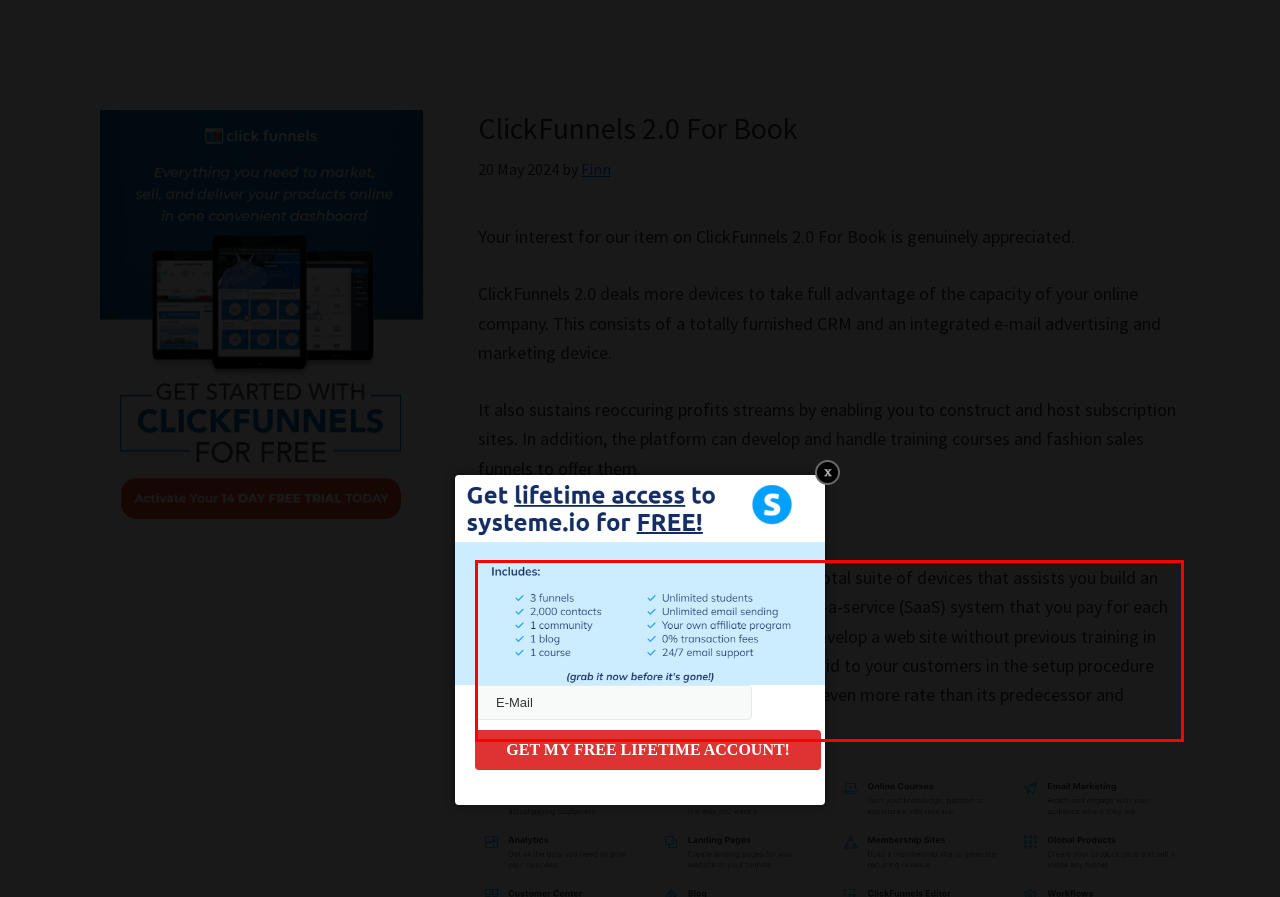Given a screenshot of a webpage with a red bounding box, please identify and retrieve the text inside the red rectangle.

This brand-new variation of ClickFunnels is a total suite of devices that assists you build an online business. It functions like a software-as-a-service (SaaS) system that you pay for each month to use its features. It permits you to develop a web site without previous training in web advancement. It also allows you provide aid to your customers in the setup procedure and bill a fee for it. Its latest version provides even more rate than its predecessor and competitors in the market.